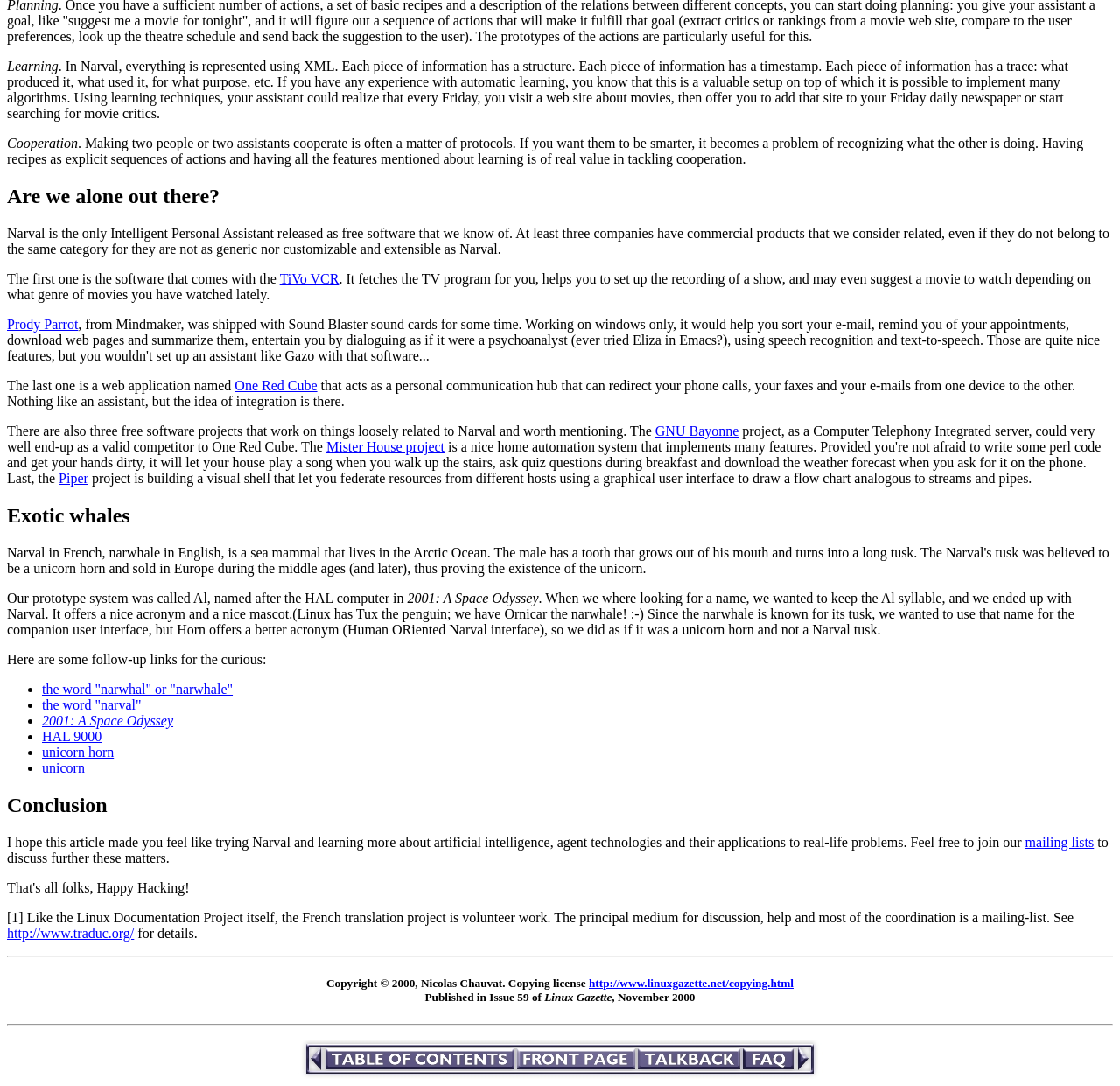Determine the bounding box of the UI element mentioned here: "FAQ". The coordinates must be in the format [left, top, right, bottom] with values ranging from 0 to 1.

None